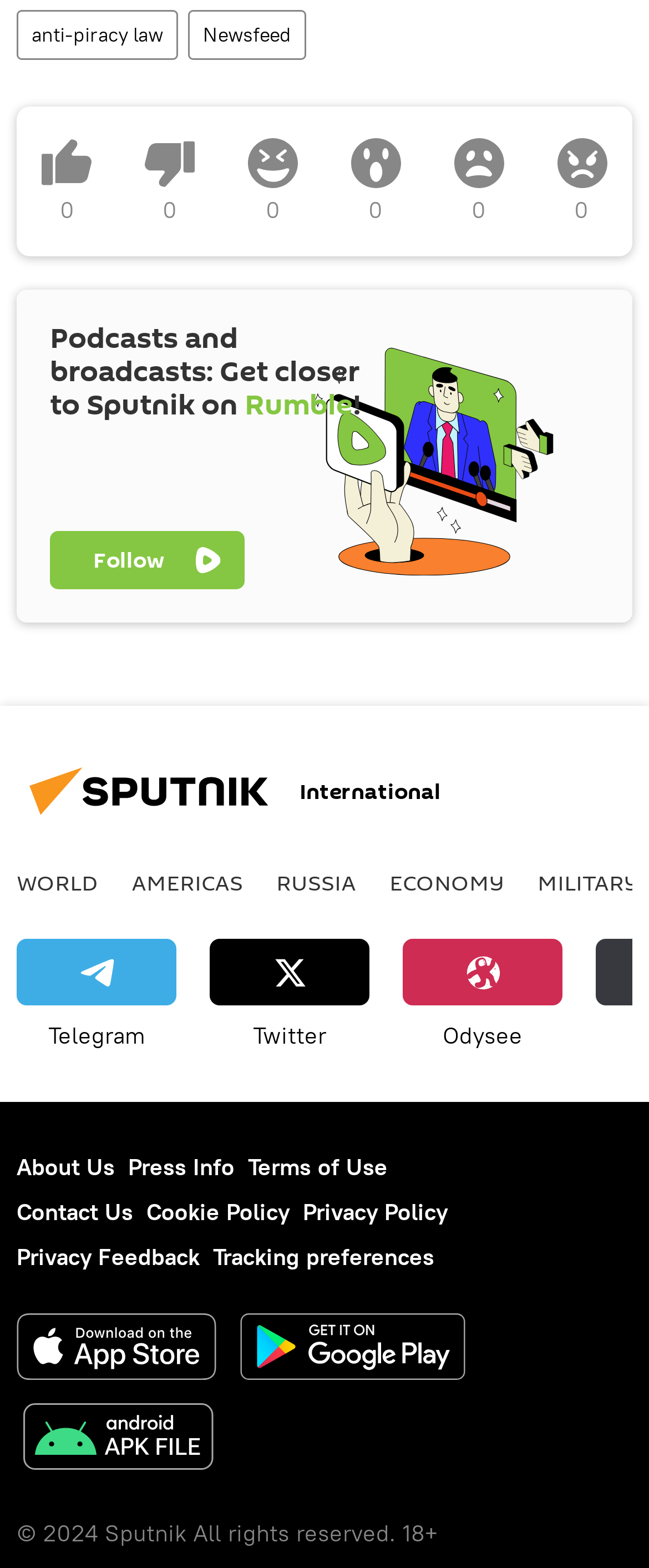Please identify the coordinates of the bounding box that should be clicked to fulfill this instruction: "Browse the 'WORLD' section".

[0.026, 0.553, 0.151, 0.573]